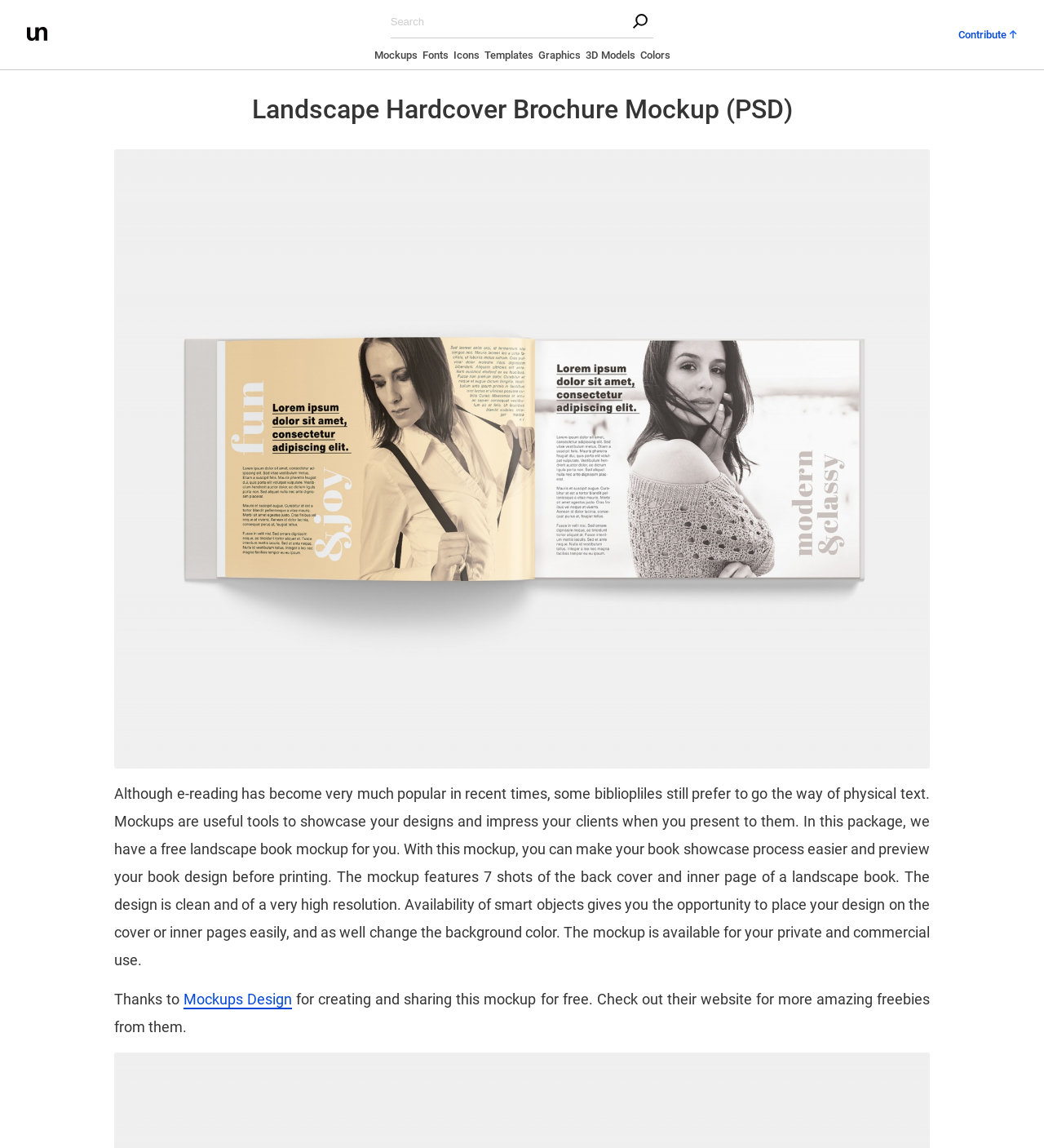Provide the bounding box coordinates for the area that should be clicked to complete the instruction: "Search for a keyword".

[0.374, 0.005, 0.626, 0.033]